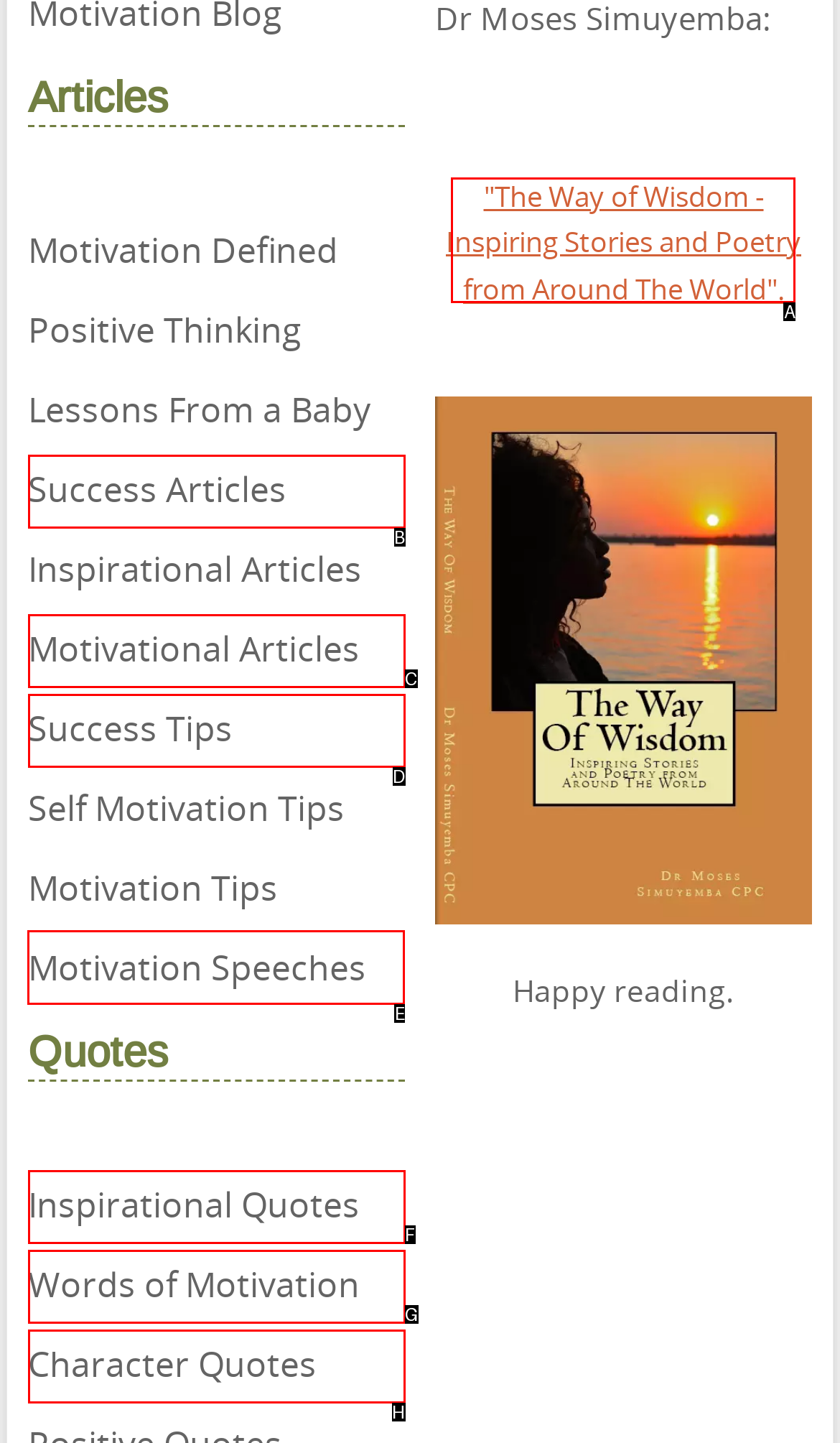Select the right option to accomplish this task: Explore 'Motivation Speeches'. Reply with the letter corresponding to the correct UI element.

E